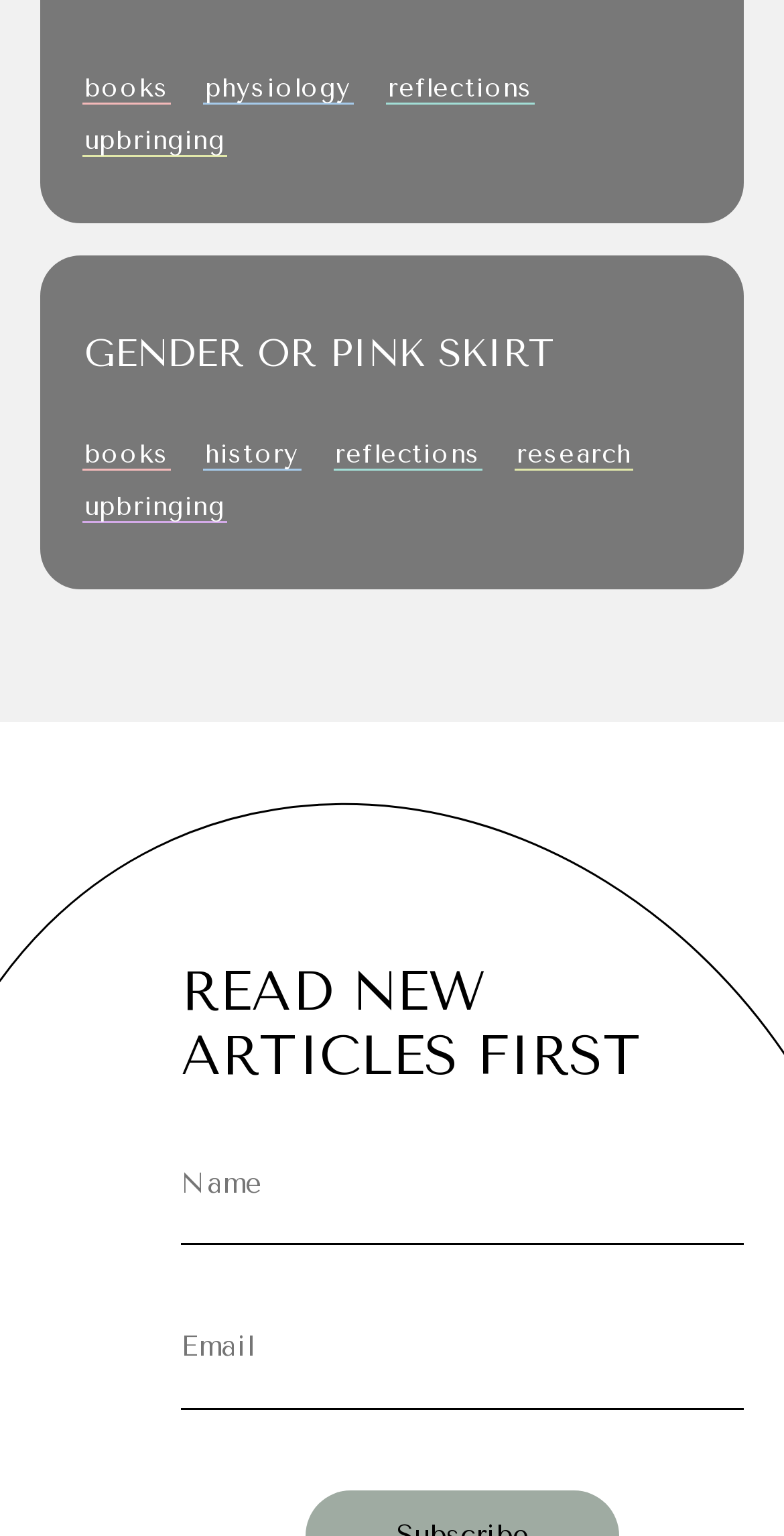Please specify the bounding box coordinates of the clickable region necessary for completing the following instruction: "click on the link to books". The coordinates must consist of four float numbers between 0 and 1, i.e., [left, top, right, bottom].

[0.108, 0.047, 0.215, 0.066]